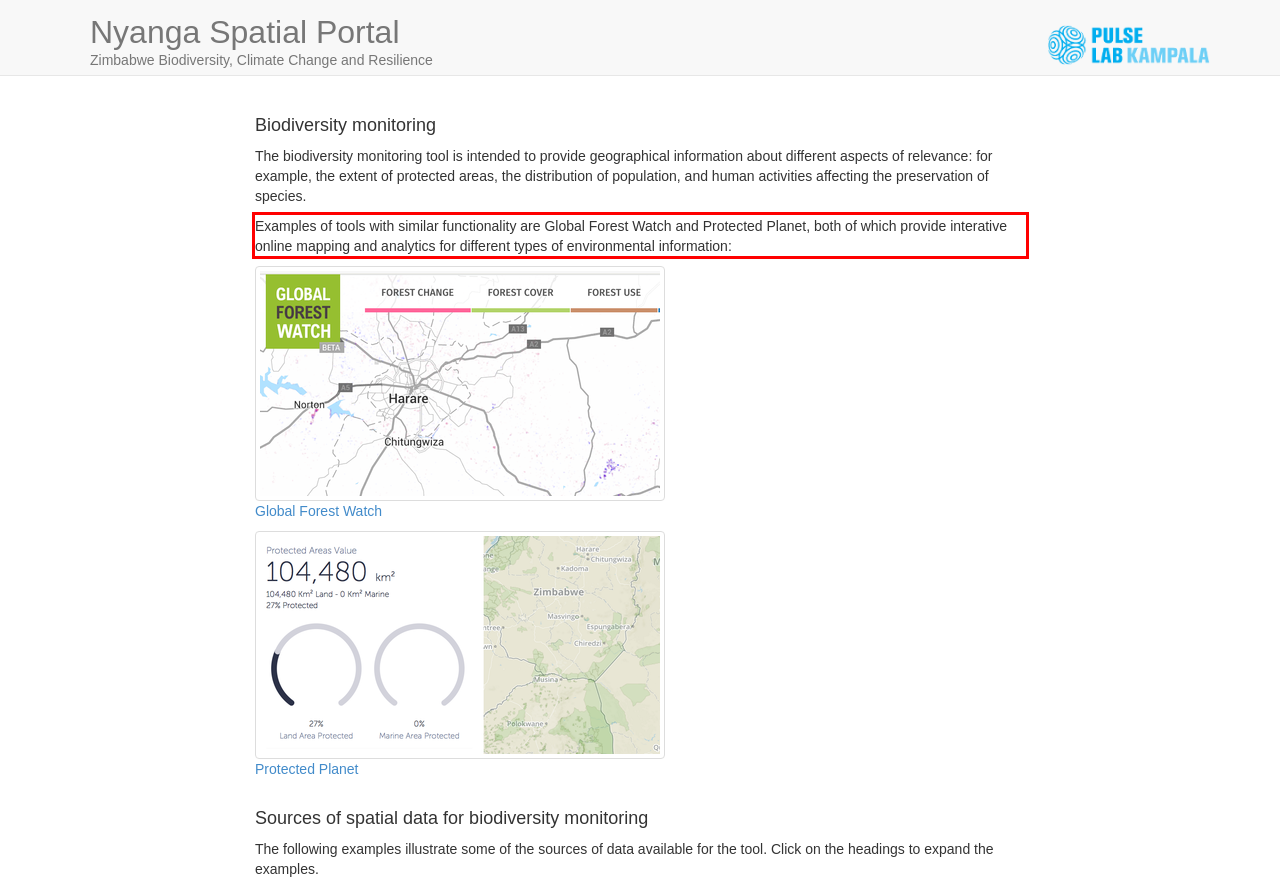Review the webpage screenshot provided, and perform OCR to extract the text from the red bounding box.

Examples of tools with similar functionality are Global Forest Watch and Protected Planet, both of which provide interative online mapping and analytics for different types of environmental information: